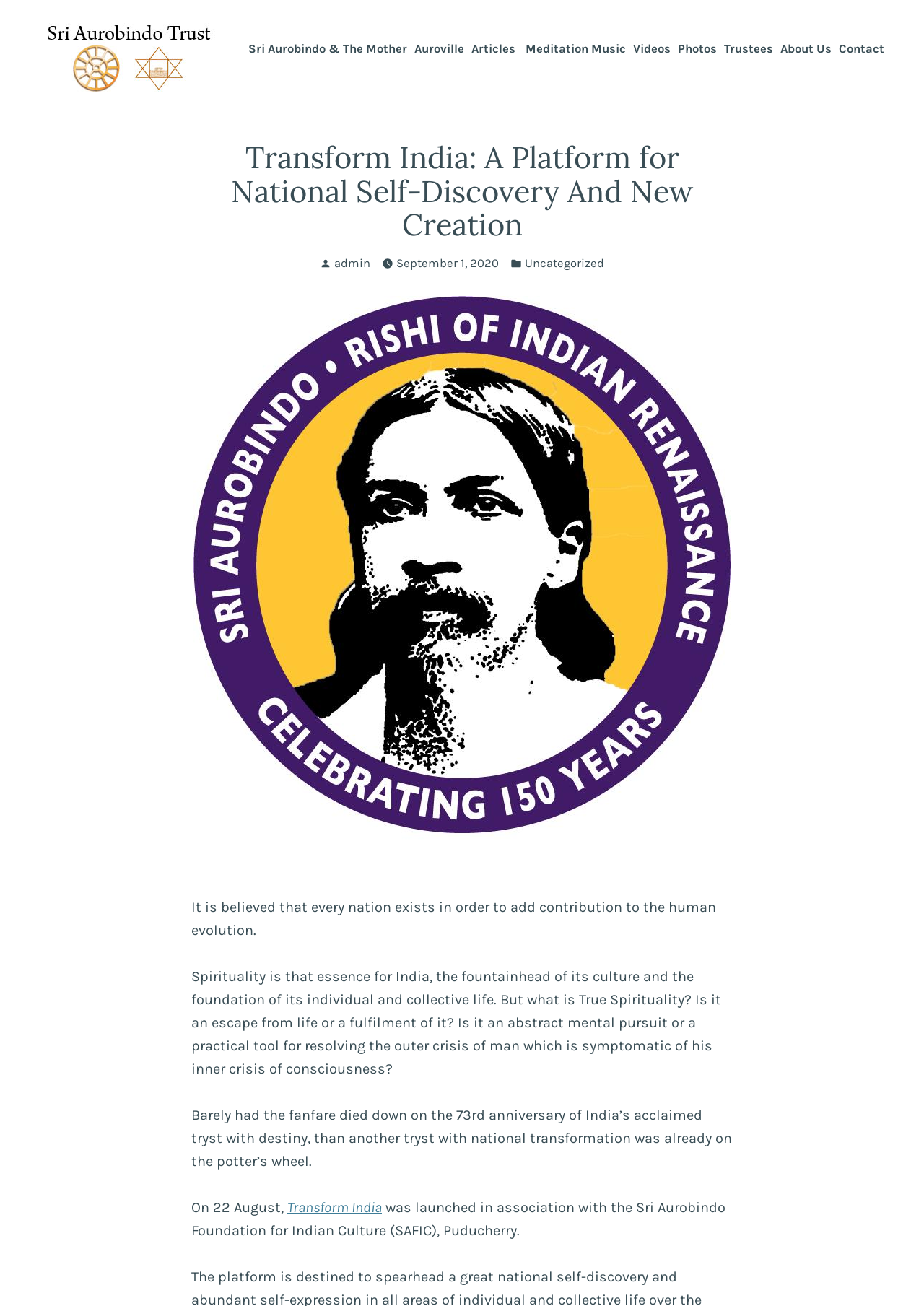Identify the bounding box coordinates of the section that should be clicked to achieve the task described: "Read the article posted by admin".

[0.362, 0.196, 0.401, 0.207]